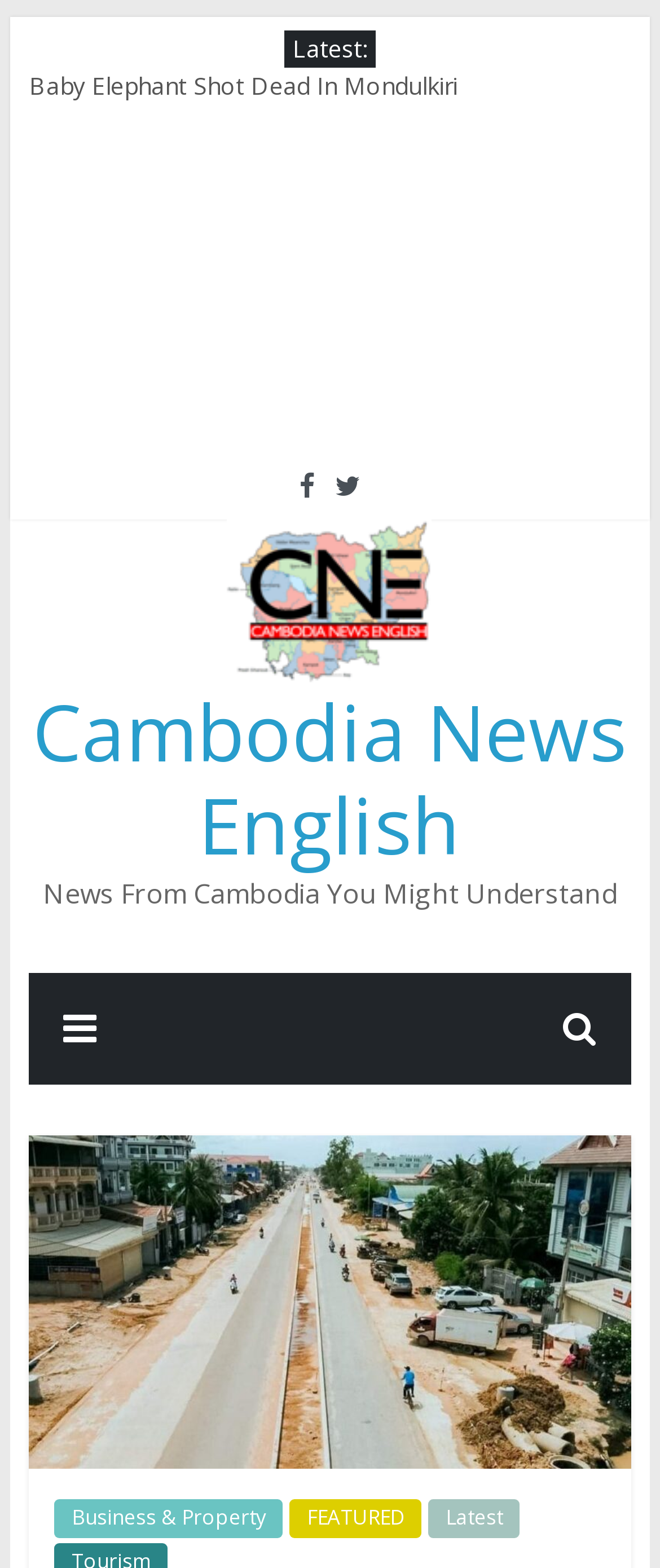Identify the bounding box coordinates necessary to click and complete the given instruction: "Browse 'Business & Property' news".

[0.083, 0.956, 0.429, 0.981]